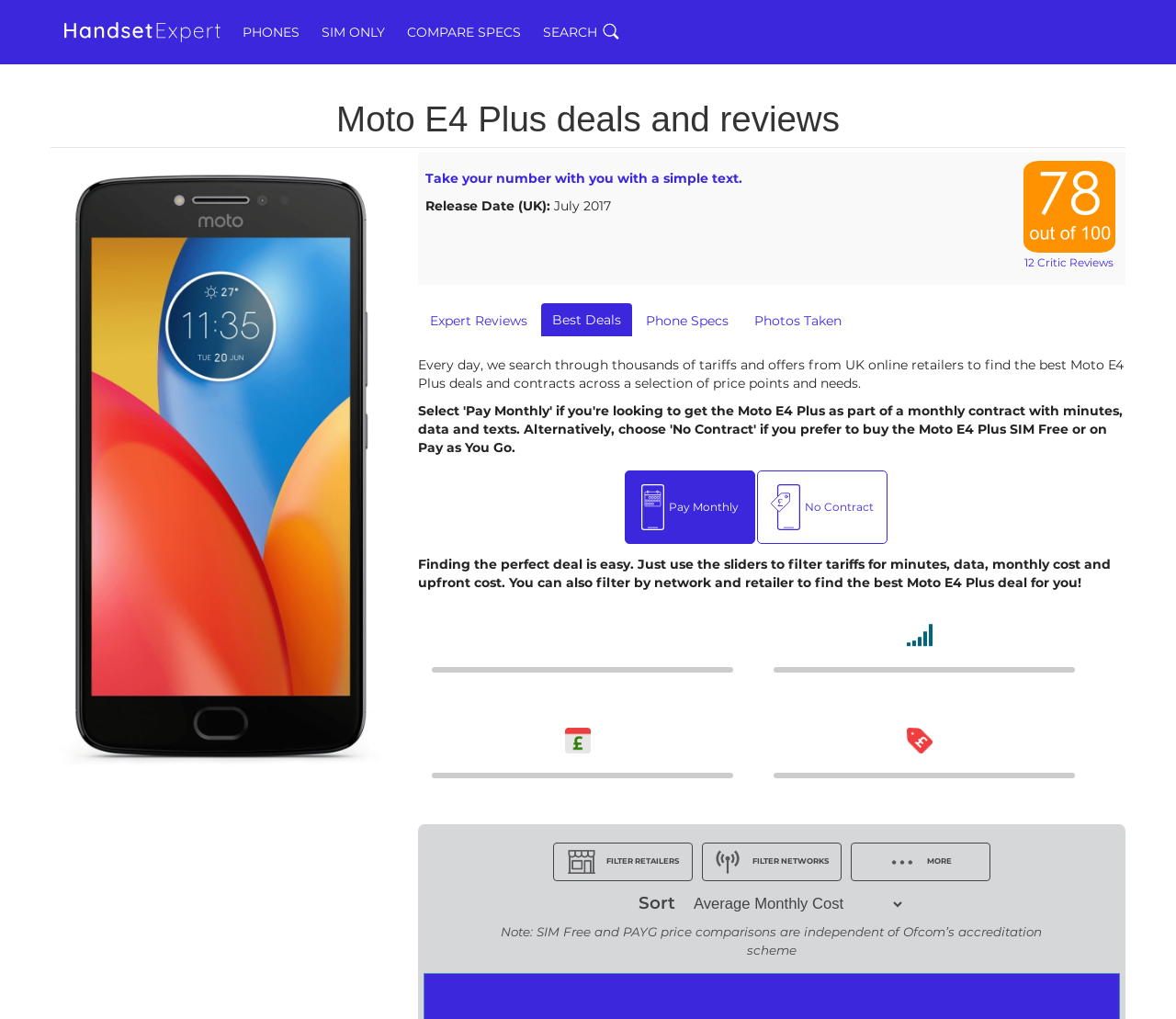Find the UI element described as: "Phone Specs" and predict its bounding box coordinates. Ensure the coordinates are four float numbers between 0 and 1, [left, top, right, bottom].

[0.539, 0.297, 0.63, 0.332]